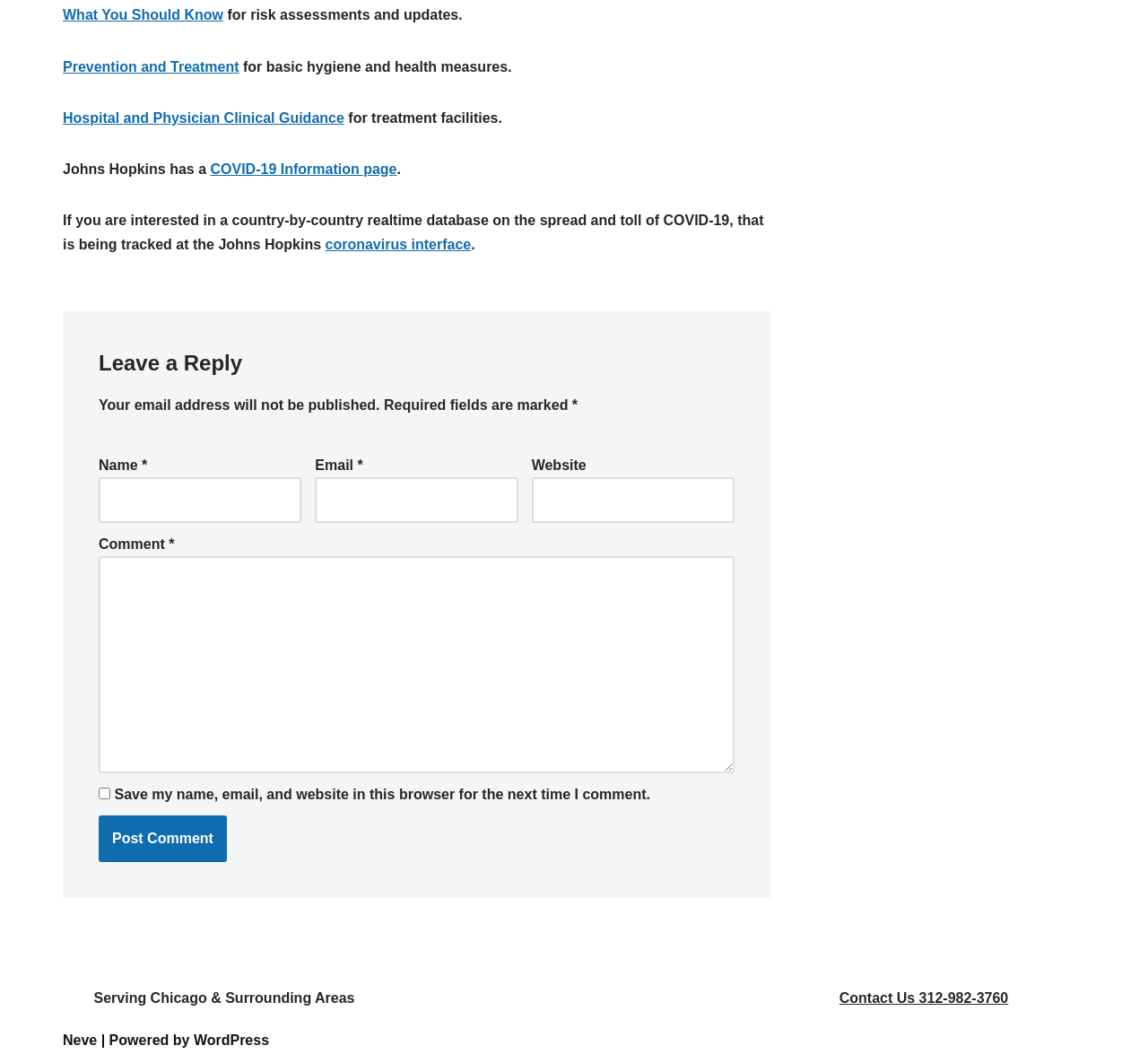Please identify the bounding box coordinates of the element I need to click to follow this instruction: "Contact Us".

[0.731, 0.931, 0.878, 0.946]